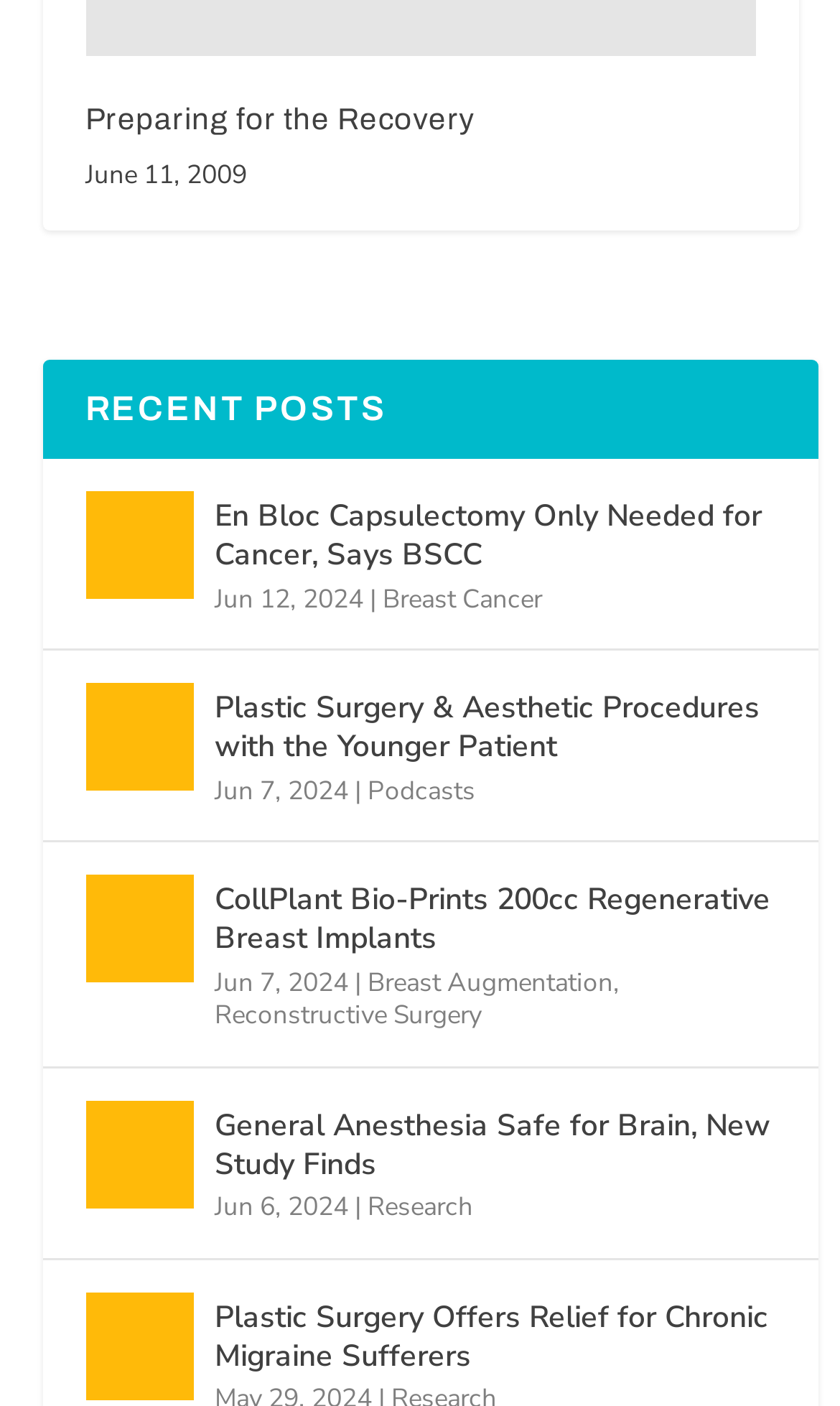What is the topic of the first post?
Provide a well-explained and detailed answer to the question.

The first post is identified by the heading element 'Preparing for the Recovery' with a bounding box coordinate of [0.101, 0.07, 0.899, 0.1]. The link element with the same text is also present, indicating that it is a clickable post title.